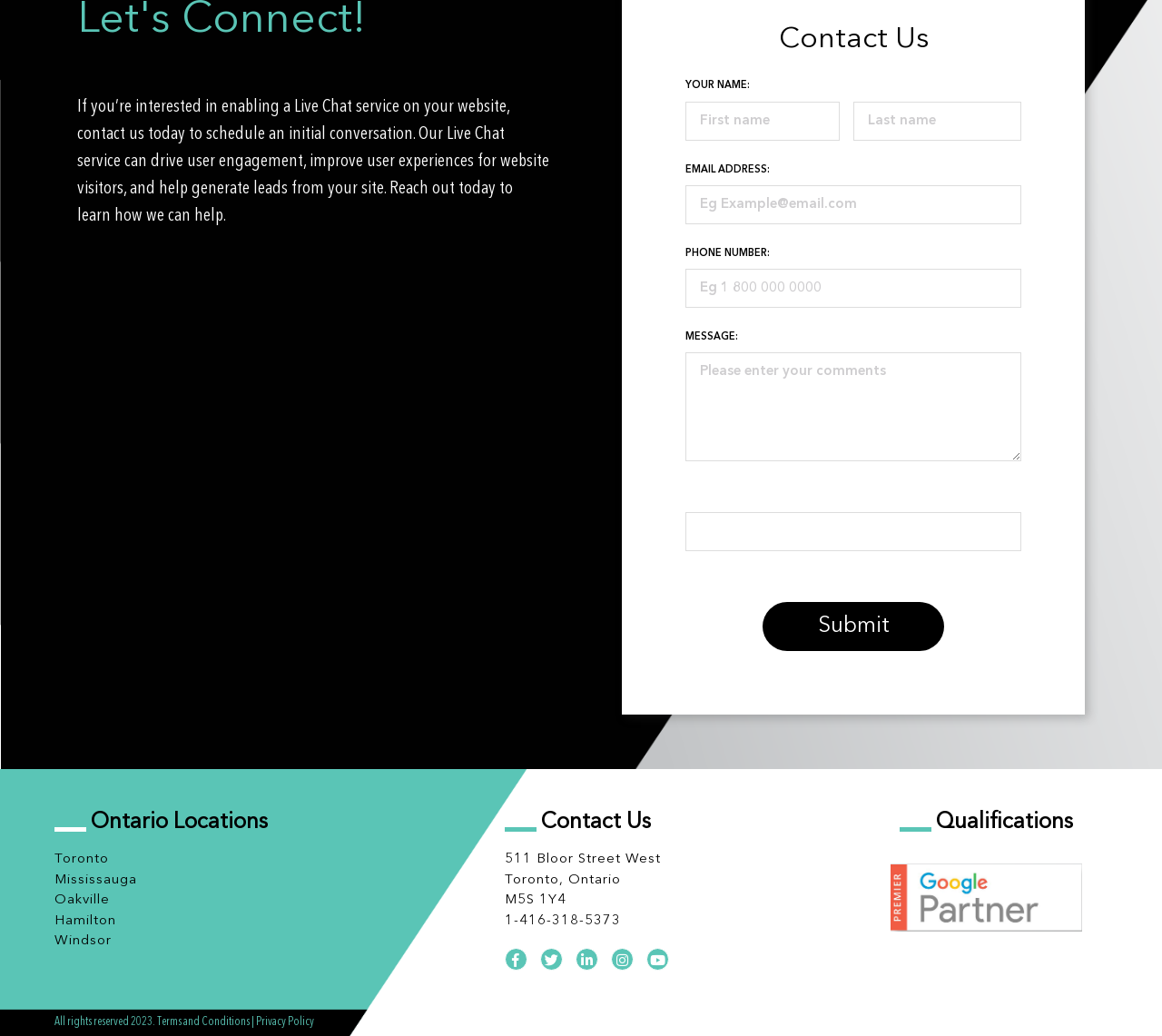Determine the bounding box coordinates for the clickable element required to fulfill the instruction: "Check the Terms and Conditions". Provide the coordinates as four float numbers between 0 and 1, i.e., [left, top, right, bottom].

[0.135, 0.981, 0.215, 0.992]